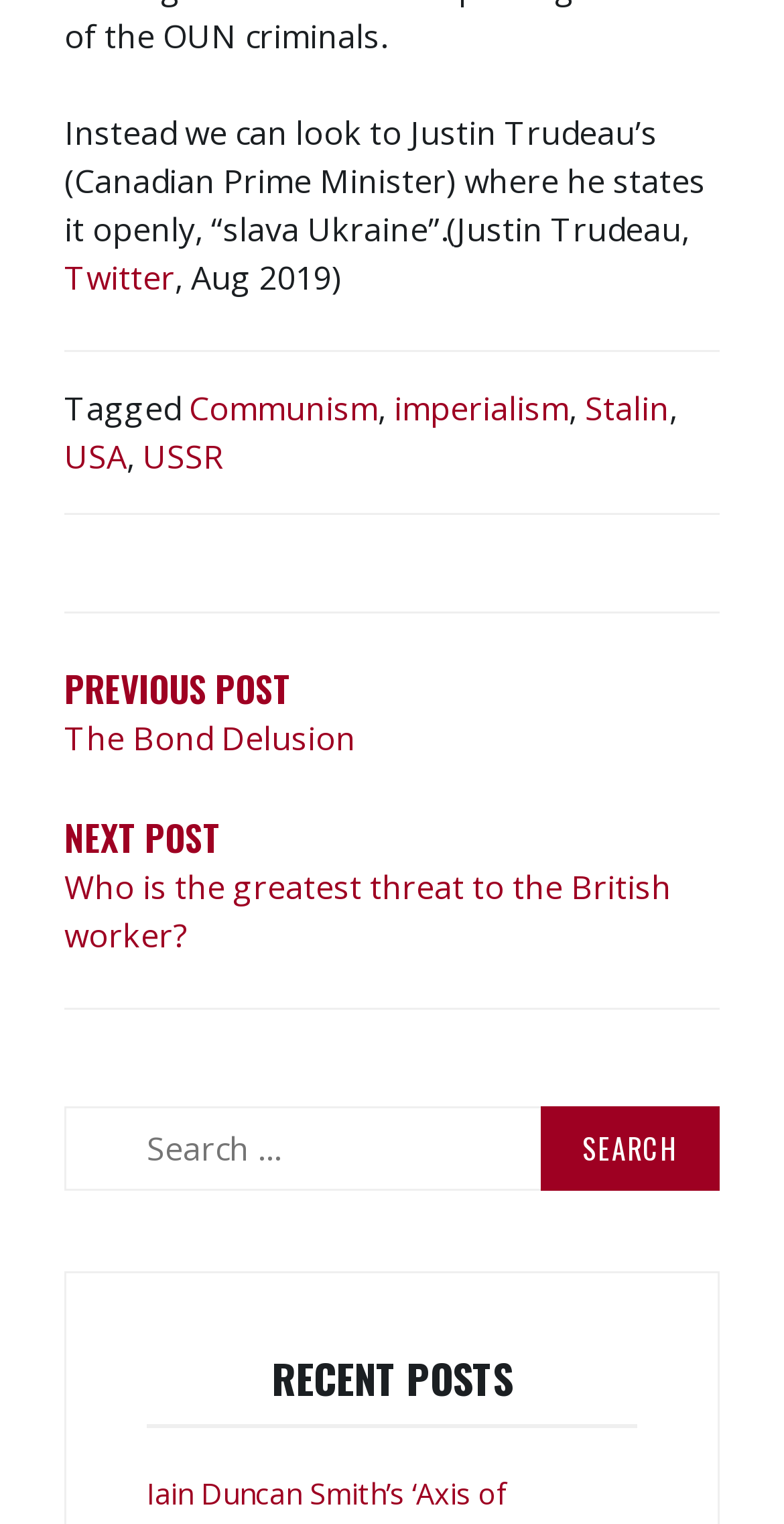Please find the bounding box coordinates for the clickable element needed to perform this instruction: "Go to previous post".

[0.082, 0.434, 0.918, 0.501]